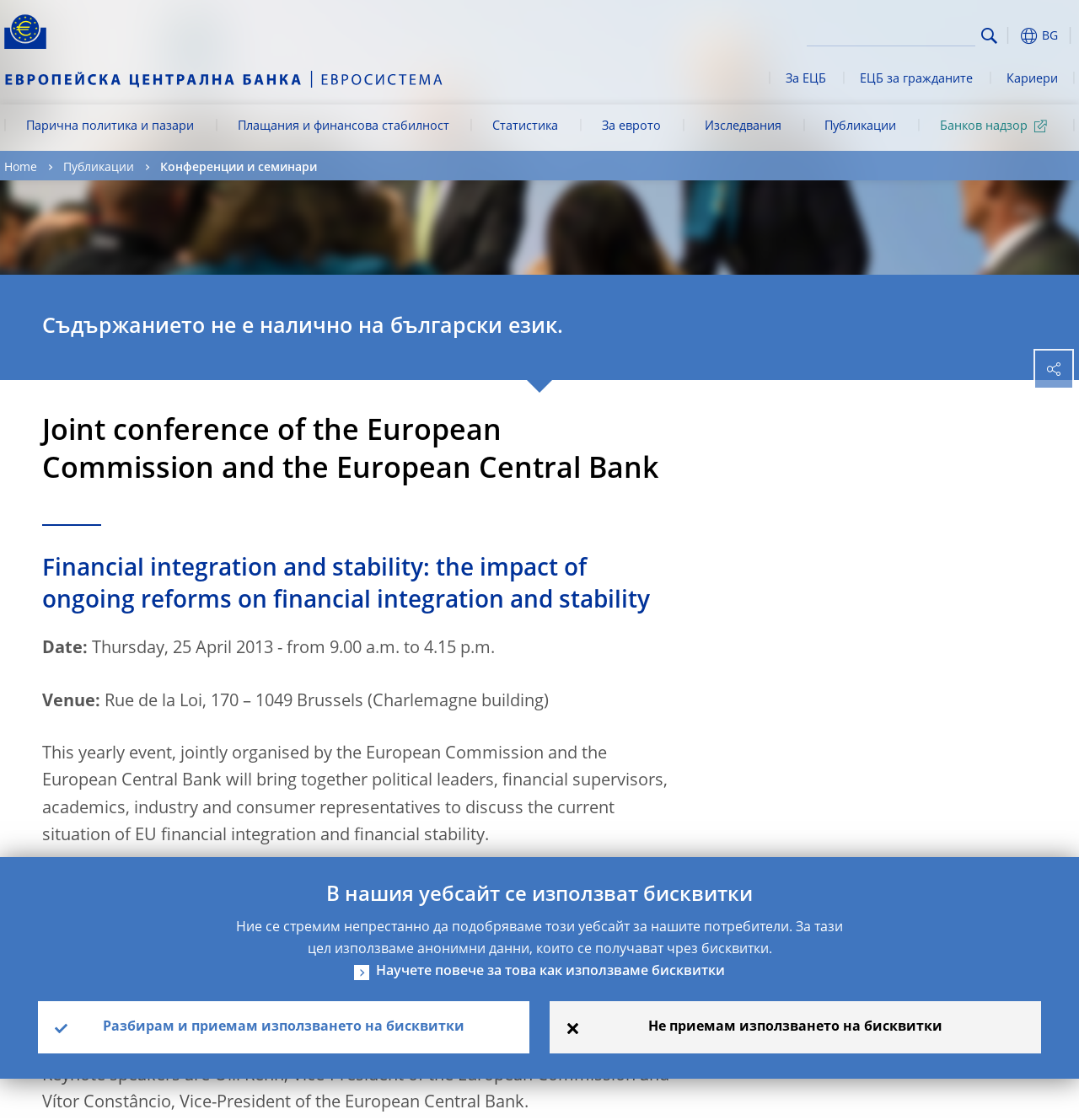Identify the coordinates of the bounding box for the element that must be clicked to accomplish the instruction: "Search for something".

[0.748, 0.019, 0.904, 0.041]